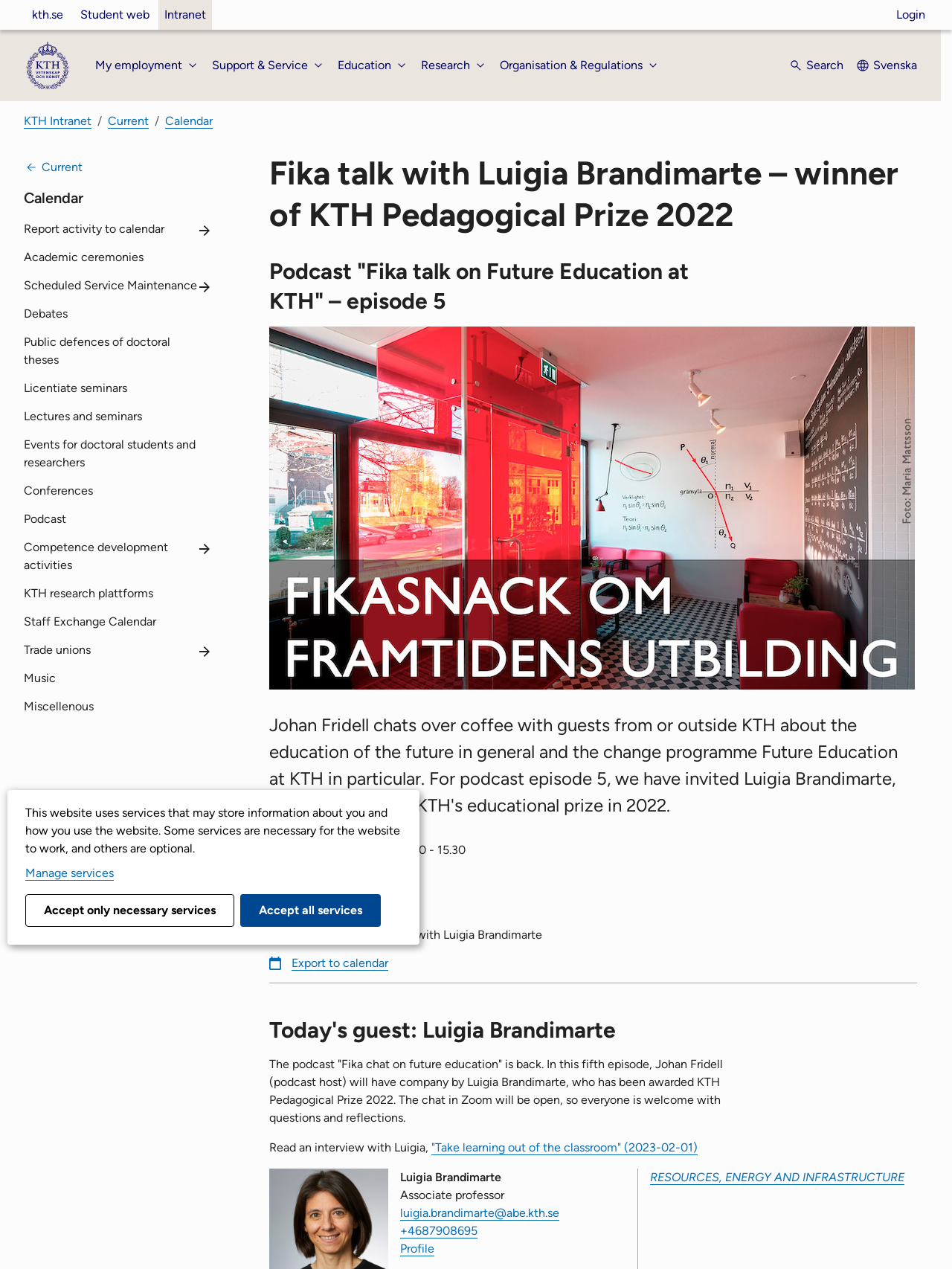What is the language of the podcast?
Refer to the image and provide a one-word or short phrase answer.

English